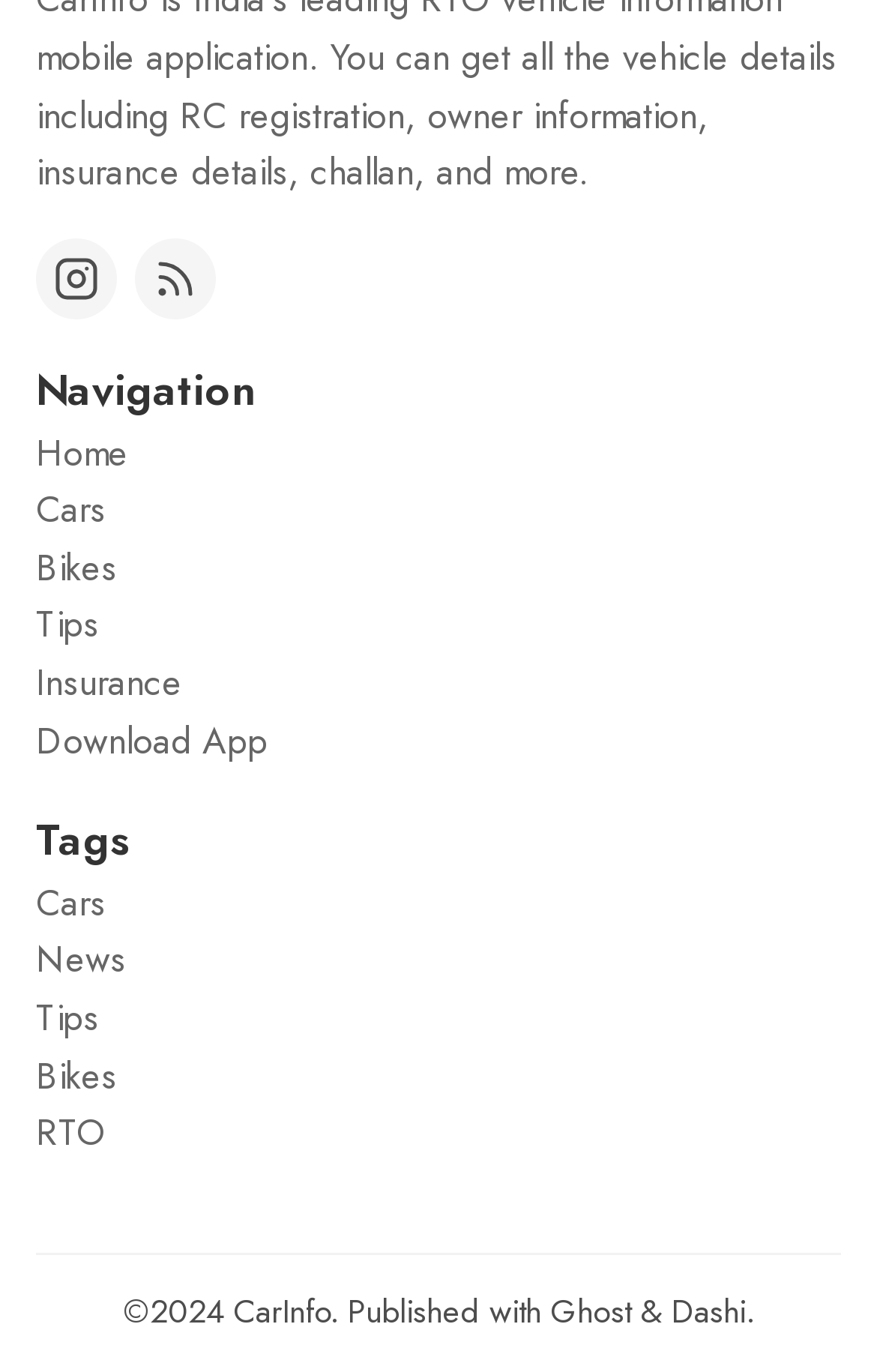Specify the bounding box coordinates of the area to click in order to execute this command: 'Click on Instagram link'. The coordinates should consist of four float numbers ranging from 0 to 1, and should be formatted as [left, top, right, bottom].

[0.041, 0.173, 0.133, 0.232]